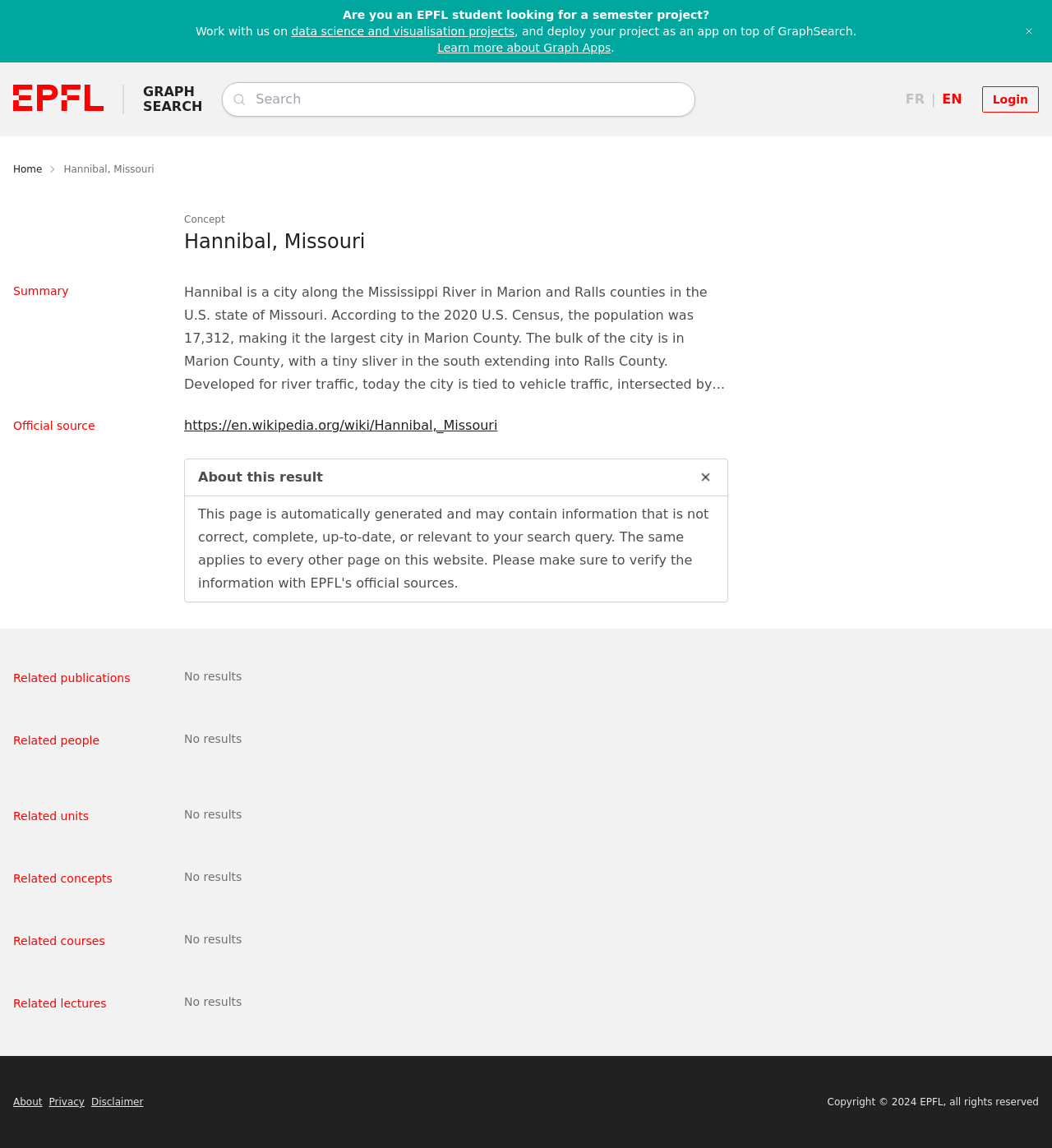What is the name of the university that developed the Graph Search?
Please provide a single word or phrase based on the screenshot.

EPFL